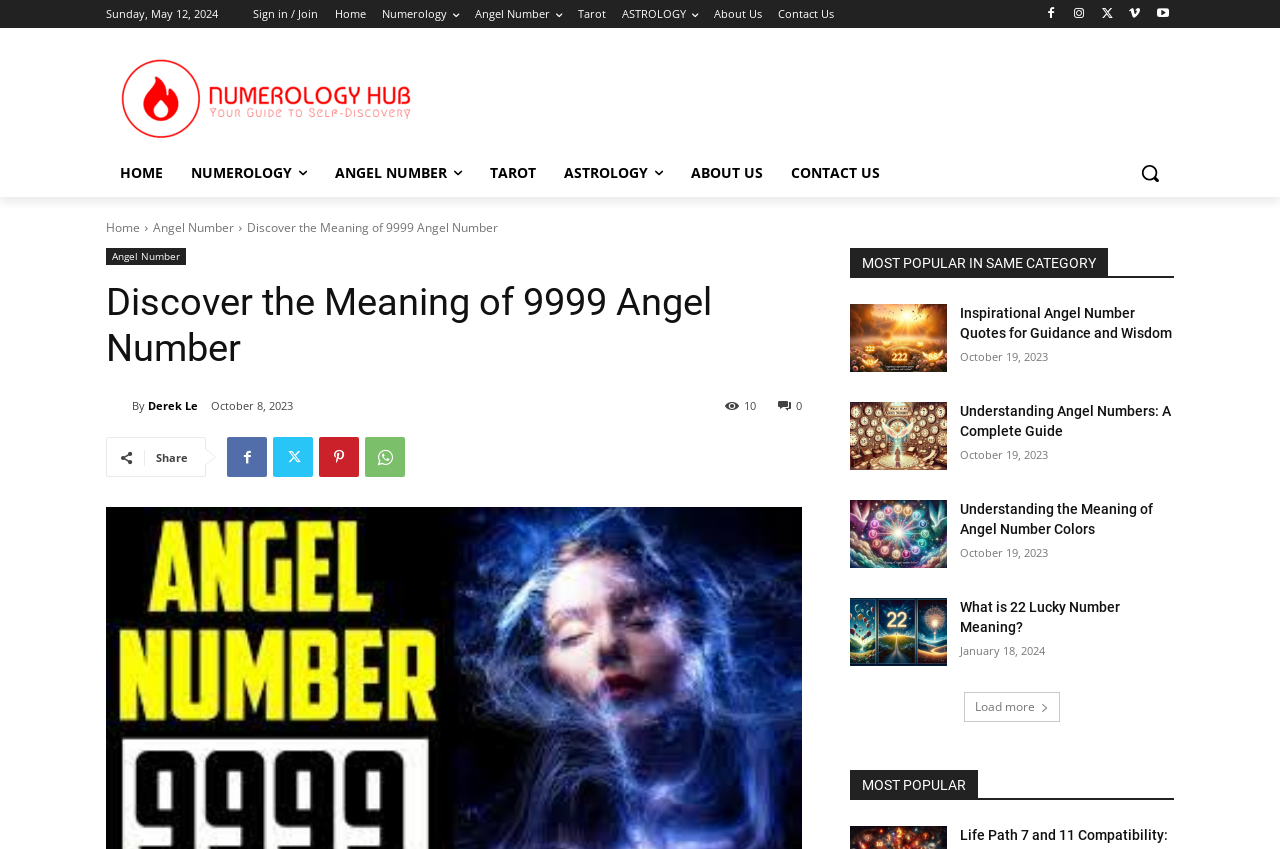Please find the bounding box coordinates of the element that needs to be clicked to perform the following instruction: "Read the article 'Inspirational Angel Number Quotes for Guidance and Wisdom'". The bounding box coordinates should be four float numbers between 0 and 1, represented as [left, top, right, bottom].

[0.664, 0.358, 0.74, 0.438]